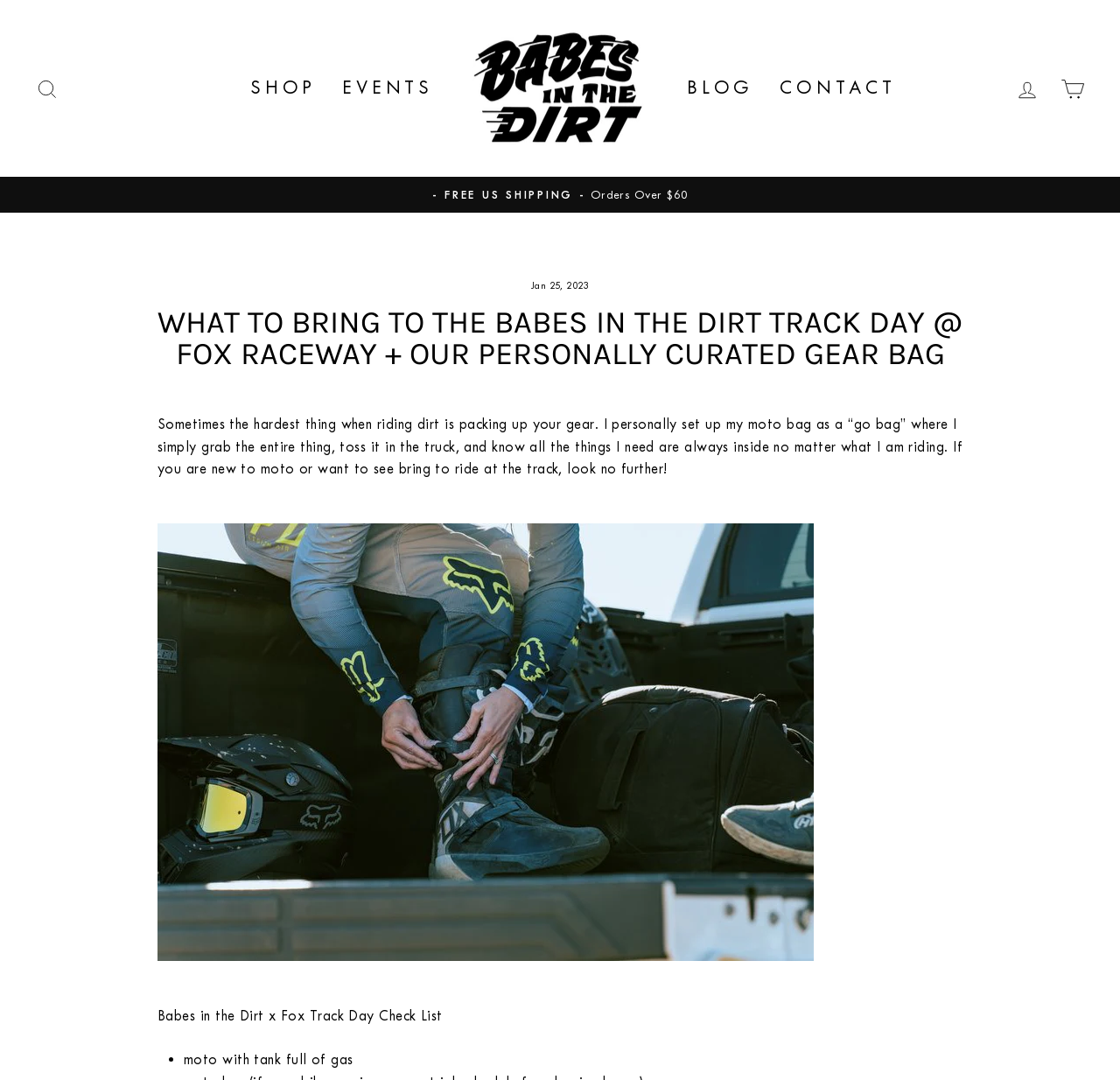Please specify the bounding box coordinates in the format (top-left x, top-left y, bottom-right x, bottom-right y), with values ranging from 0 to 1. Identify the bounding box for the UI component described as follows: Log in

[0.897, 0.062, 0.937, 0.101]